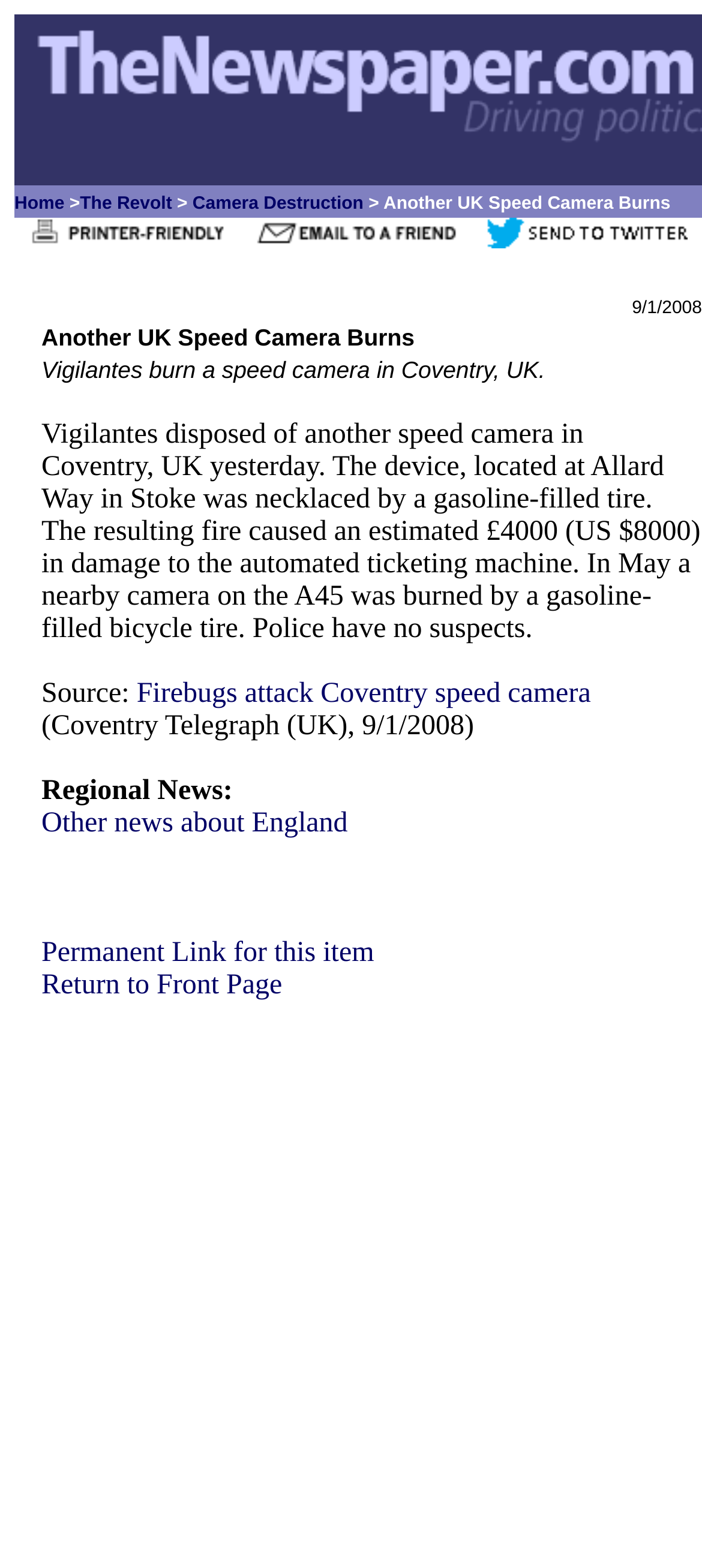Find the bounding box coordinates for the HTML element described in this sentence: "Menu". Provide the coordinates as four float numbers between 0 and 1, in the format [left, top, right, bottom].

None